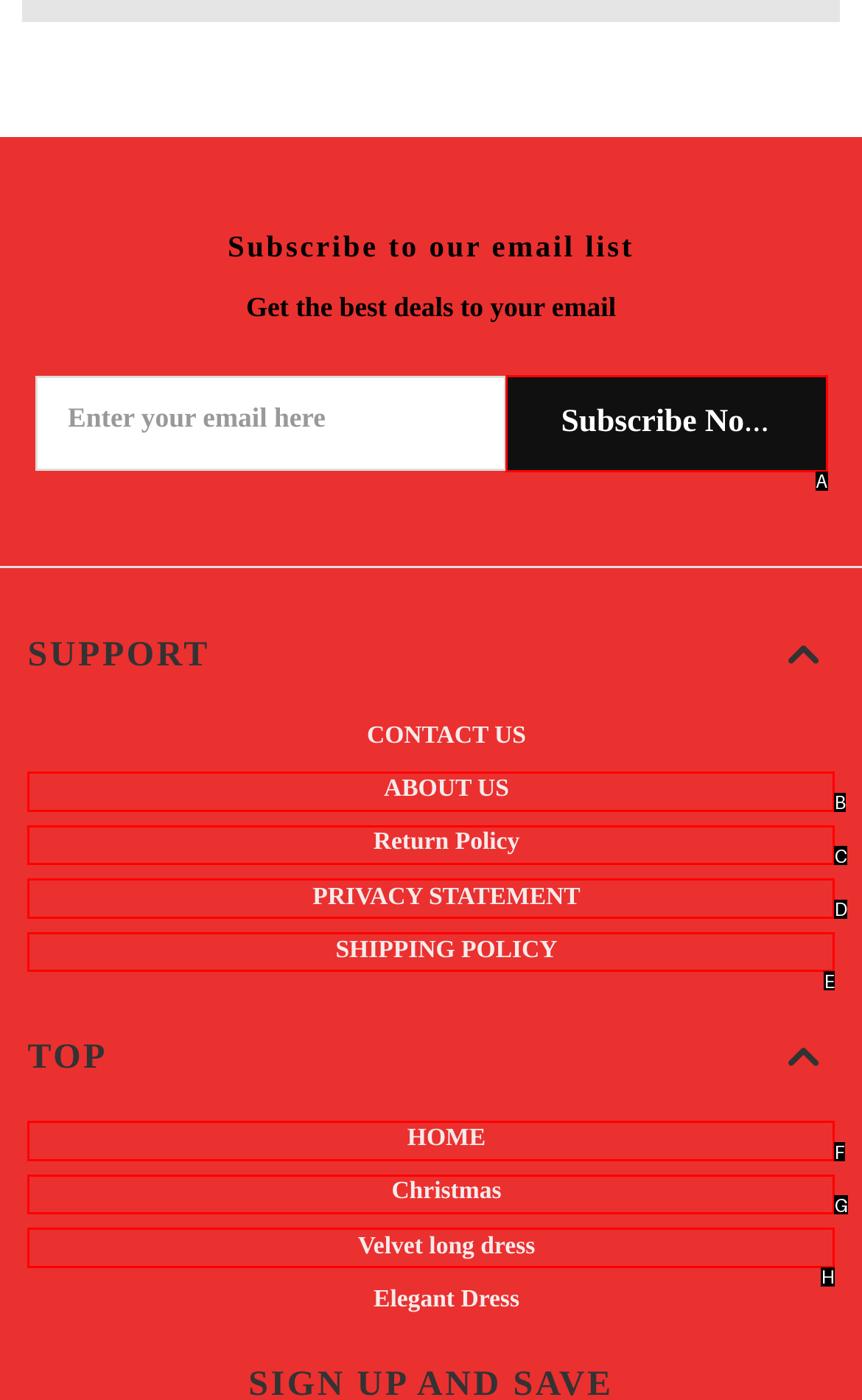Select the correct UI element to complete the task: Subscribe to the email list
Please provide the letter of the chosen option.

A